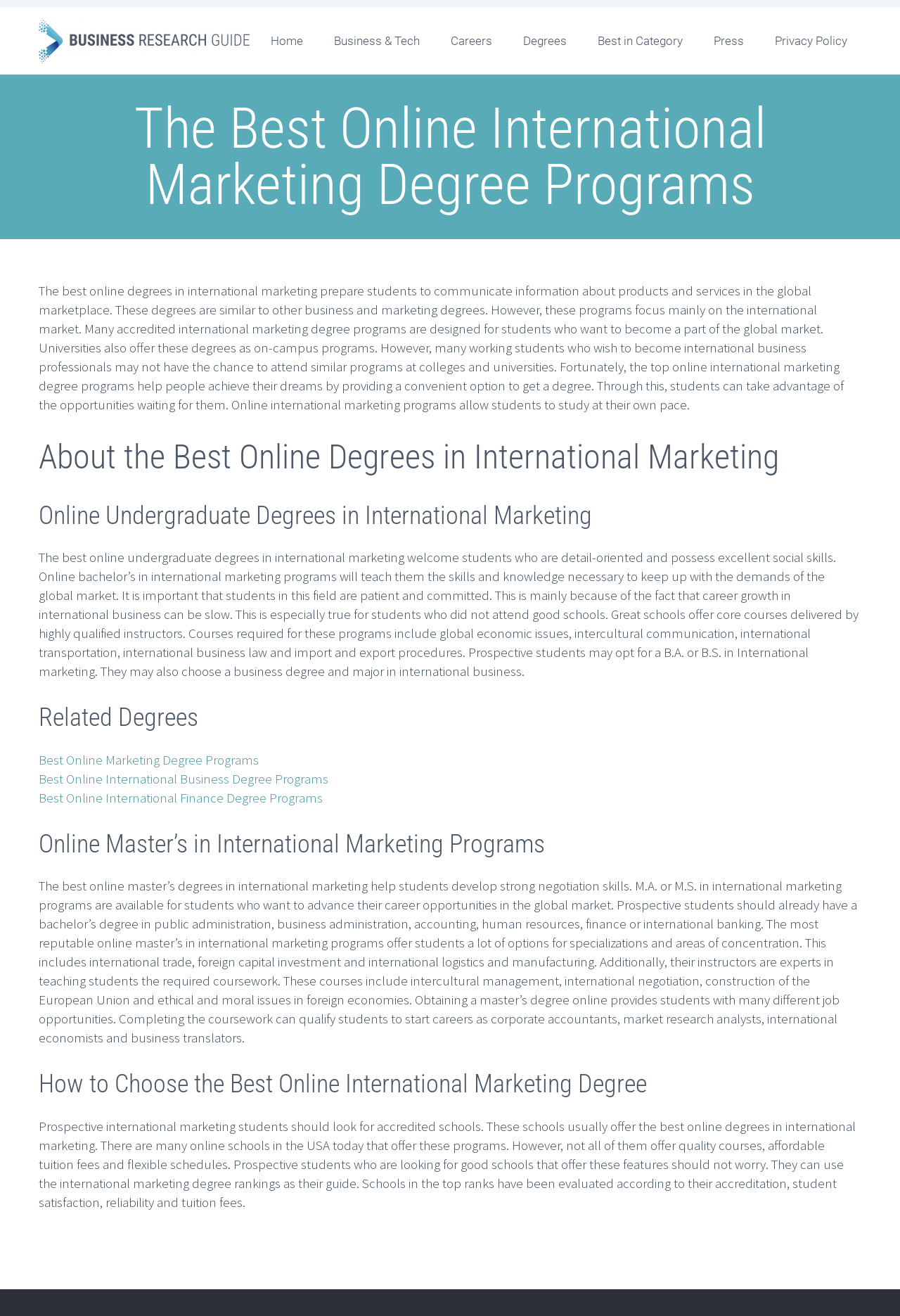Kindly determine the bounding box coordinates for the area that needs to be clicked to execute this instruction: "Click the 'Privacy Policy' link".

[0.845, 0.007, 0.957, 0.055]